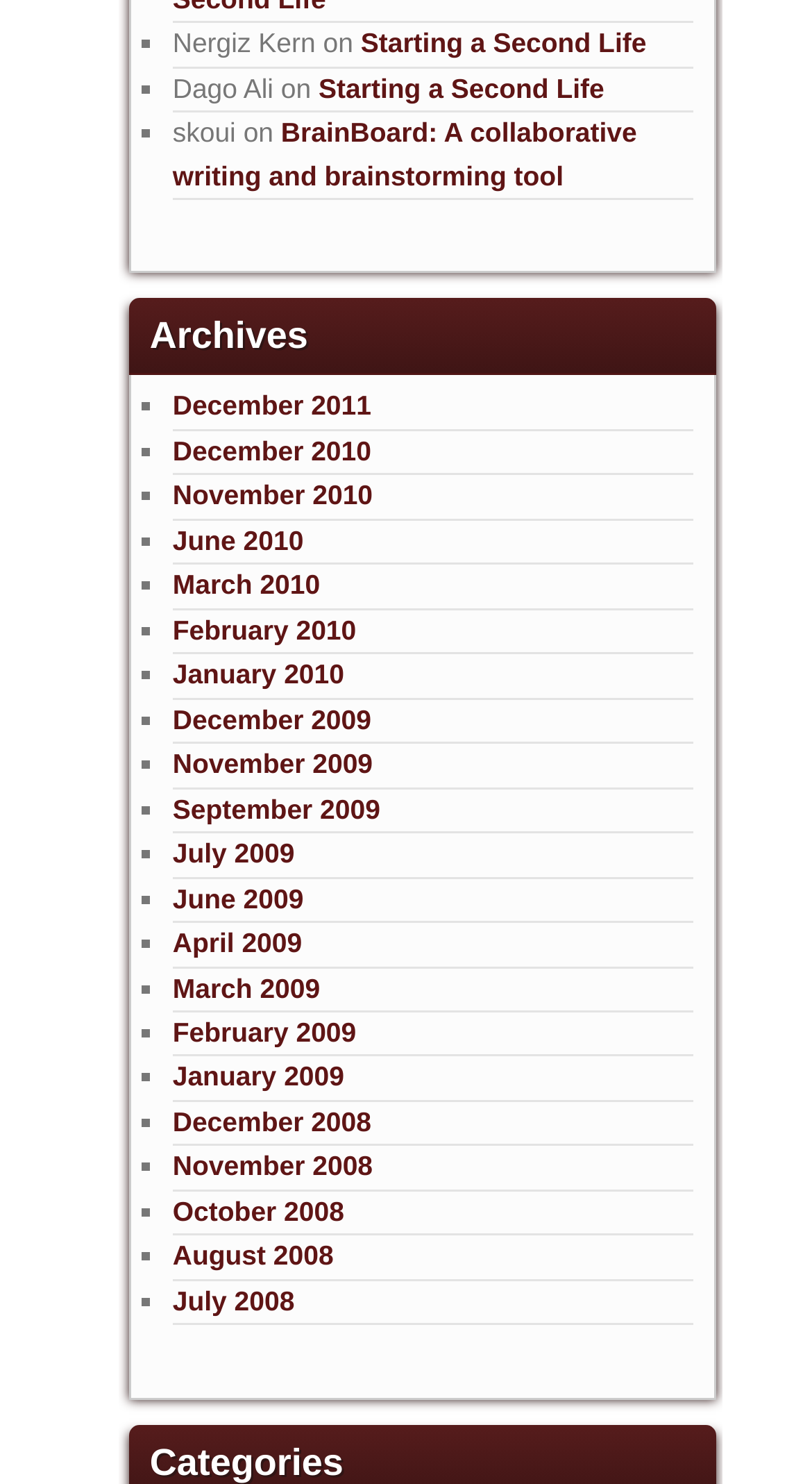Find the bounding box coordinates of the clickable region needed to perform the following instruction: "View the archives". The coordinates should be provided as four float numbers between 0 and 1, i.e., [left, top, right, bottom].

[0.159, 0.201, 0.882, 0.253]